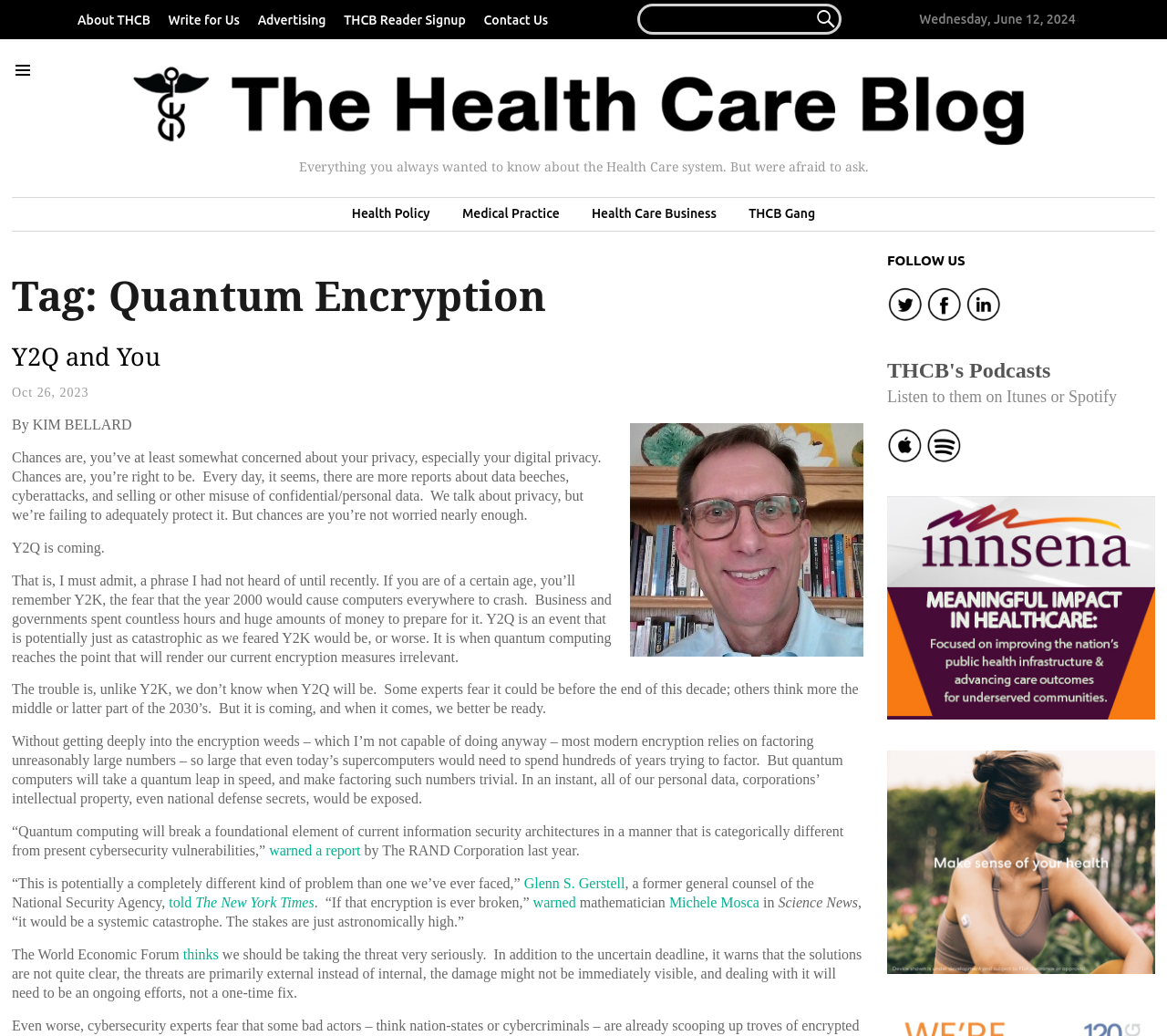Please determine the bounding box coordinates of the element's region to click in order to carry out the following instruction: "Search for something". The coordinates should be four float numbers between 0 and 1, i.e., [left, top, right, bottom].

[0.479, 0.004, 0.721, 0.033]